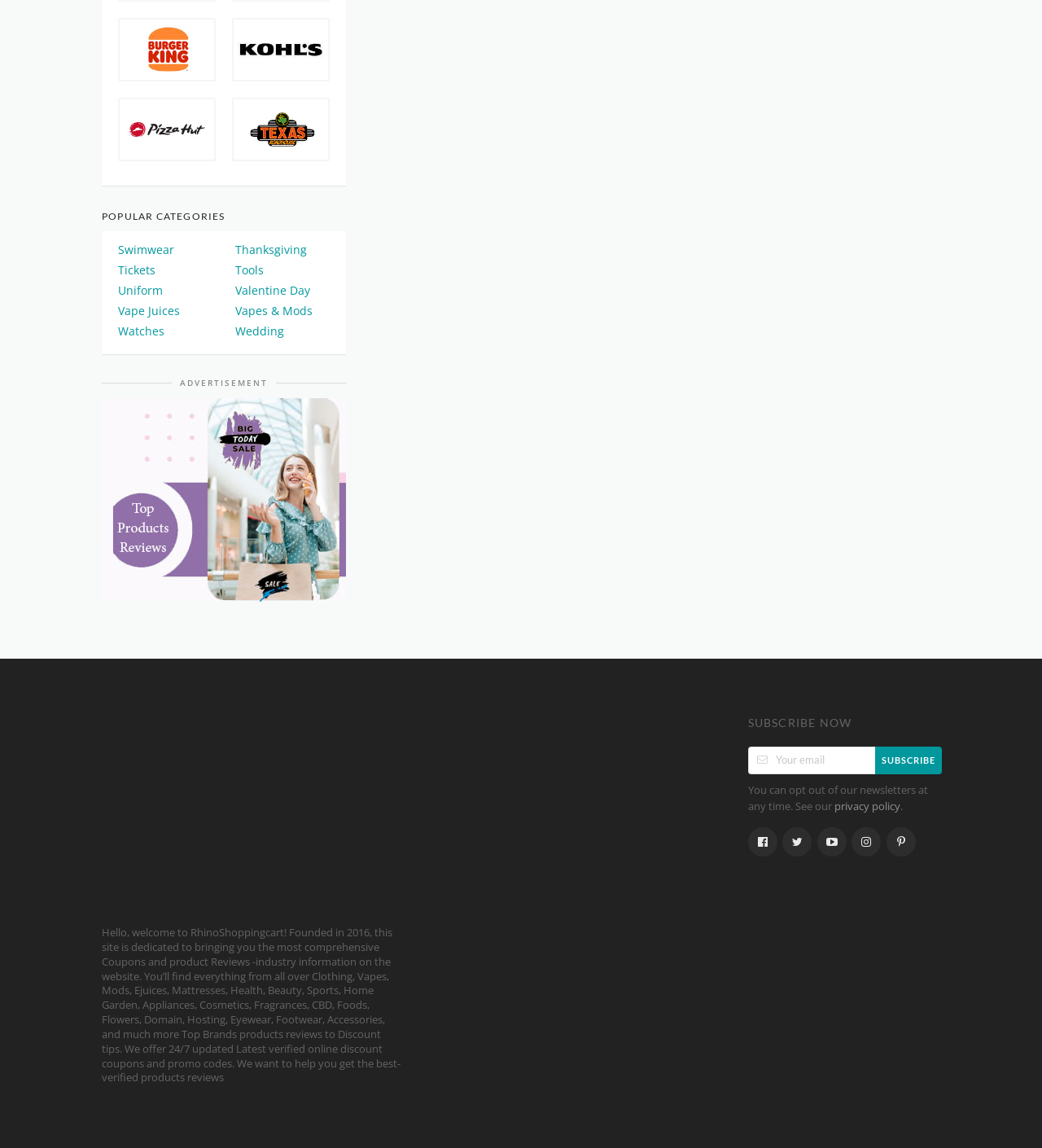How often are the coupons and promo codes updated on RhinoShoppingcart?
Please provide a comprehensive answer based on the contents of the image.

According to the webpage, RhinoShoppingcart offers 24/7 updated latest verified online discount coupons and promo codes, ensuring that users have access to the most current and valid deals.